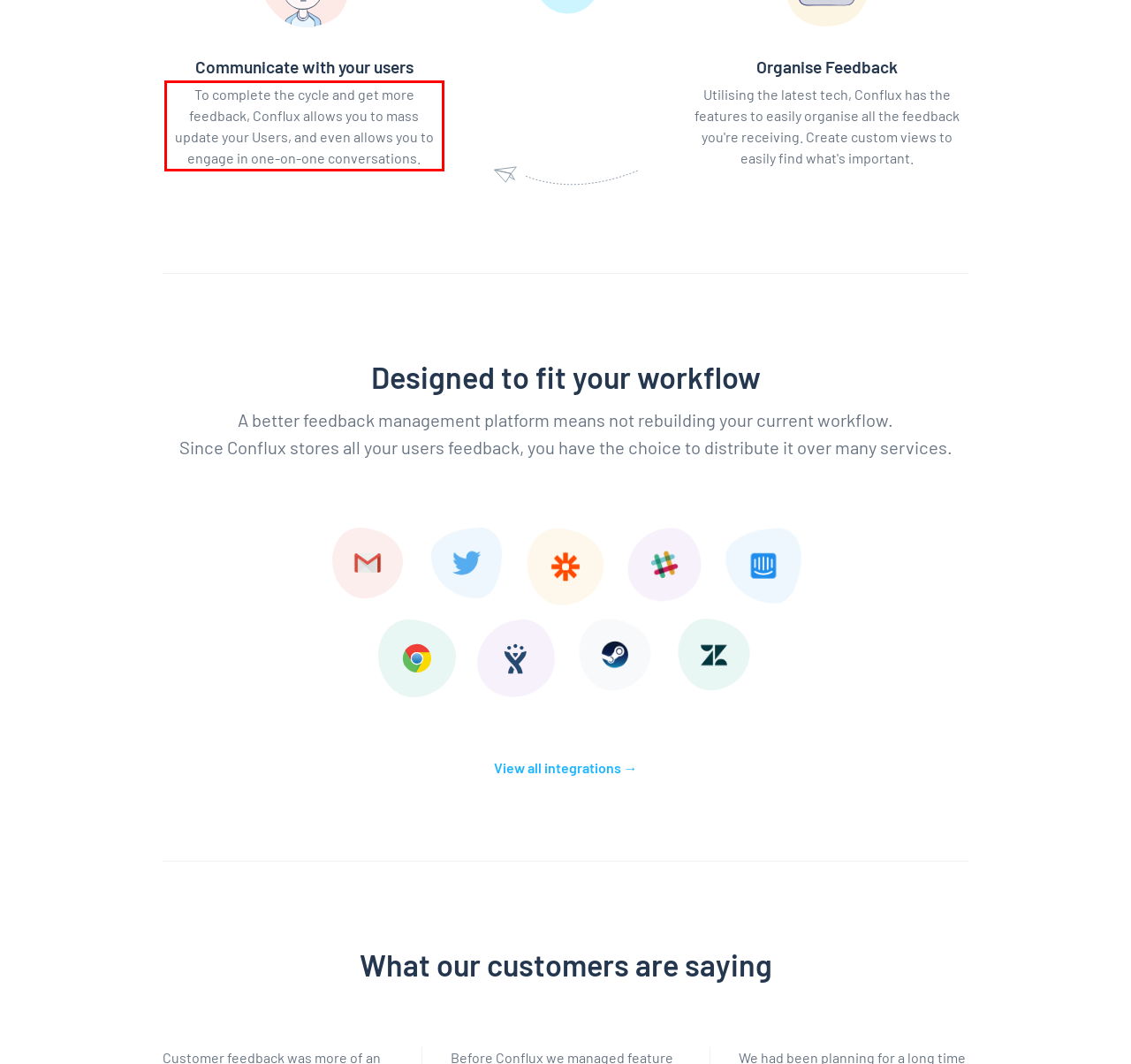Examine the webpage screenshot and use OCR to obtain the text inside the red bounding box.

To complete the cycle and get more feedback, Conflux allows you to mass update your Users, and even allows you to engage in one-on-one conversations.